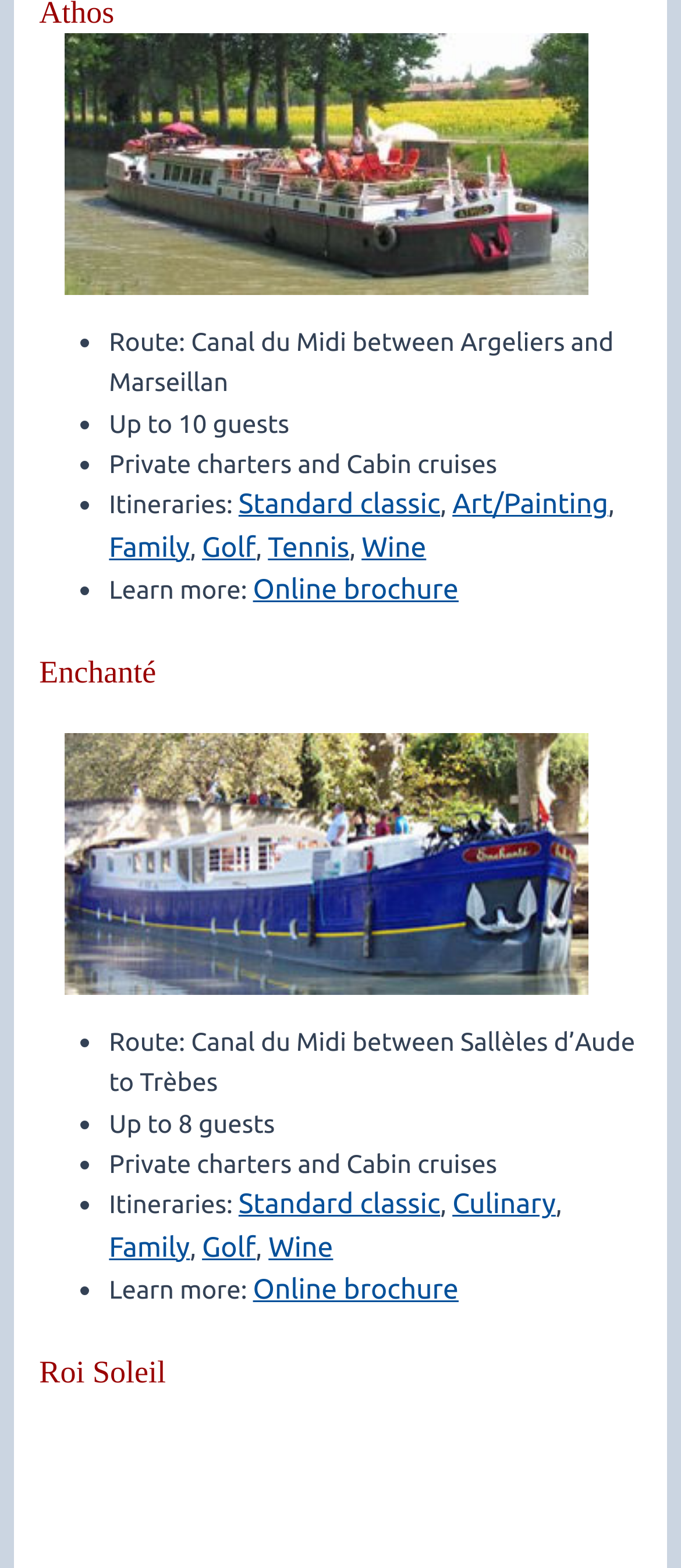Bounding box coordinates should be in the format (top-left x, top-left y, bottom-right x, bottom-right y) and all values should be floating point numbers between 0 and 1. Determine the bounding box coordinate for the UI element described as: Golf

[0.297, 0.785, 0.376, 0.804]